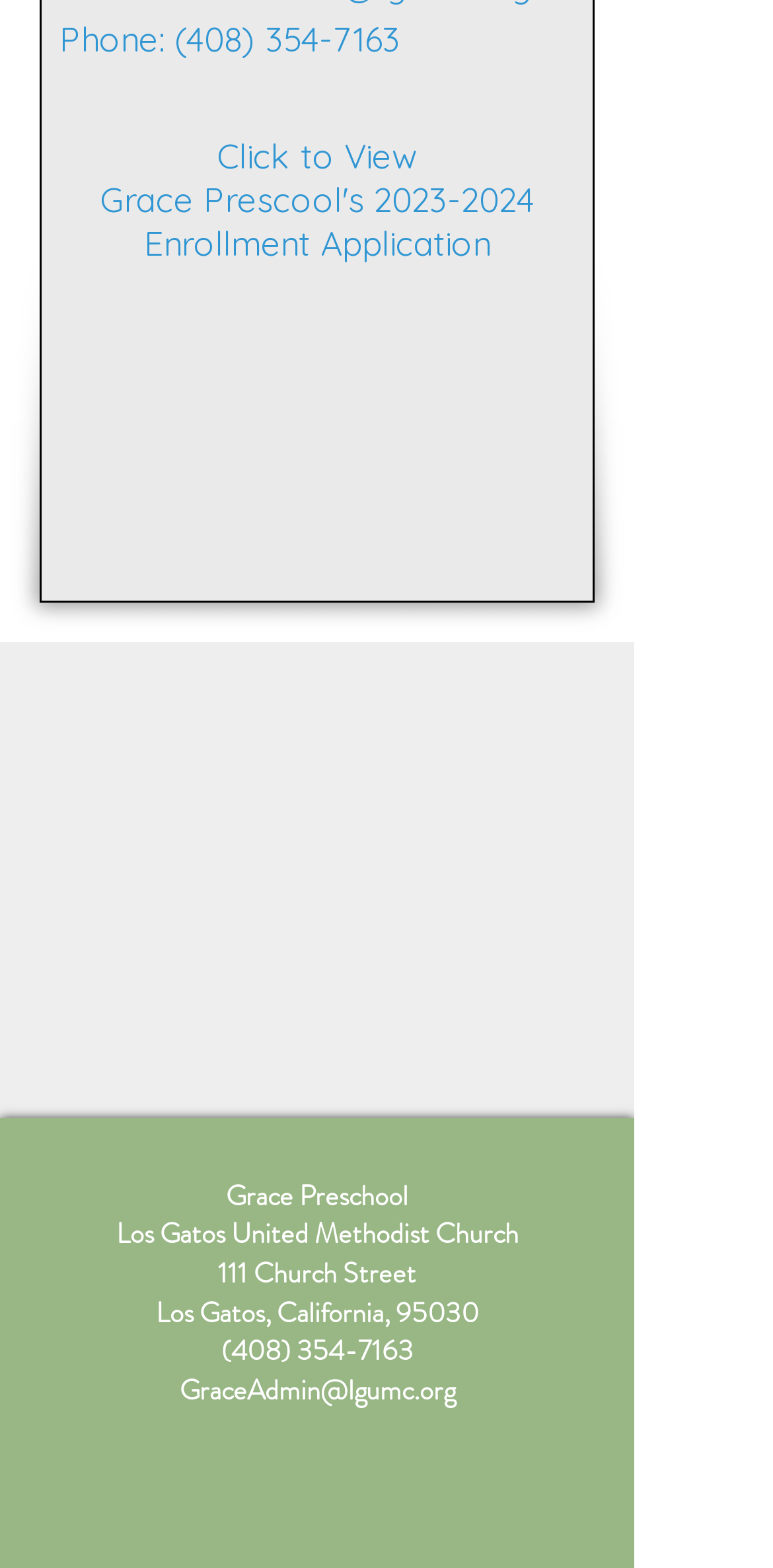What is the phone number of the preschool?
Please provide a comprehensive answer based on the details in the screenshot.

I found the phone number by looking at the top section of the webpage, where it is displayed as a link. It is also repeated at the bottom of the webpage in the contact information section.